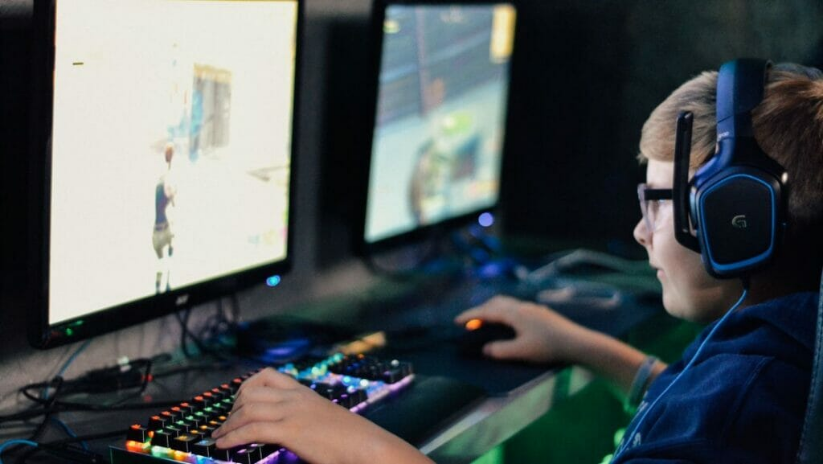Create a detailed narrative of what is happening in the image.

In a vibrant gaming environment, a young player is fully immersed in an online game, showcasing the cultural significance of usernames in the gaming community. Seated in front of dual monitors, the player, who wears a pair of stylish headphones, focuses intently on the action unfolding on the screens. One monitor displays an engaging in-game scene, while the other provides additional gameplay information or a different perspective. The illuminated keyboard, featuring colorful LED backlighting, adds to the dynamic atmosphere, enhancing the overall gaming experience. Through this image, the role of identity and self-expression in online gaming becomes evident, as usernames not only help distinguish players but also reflect their personalities and gaming prowess. The setting highlights the importance of gaming as both a recreational activity and a means of building connections within the community.